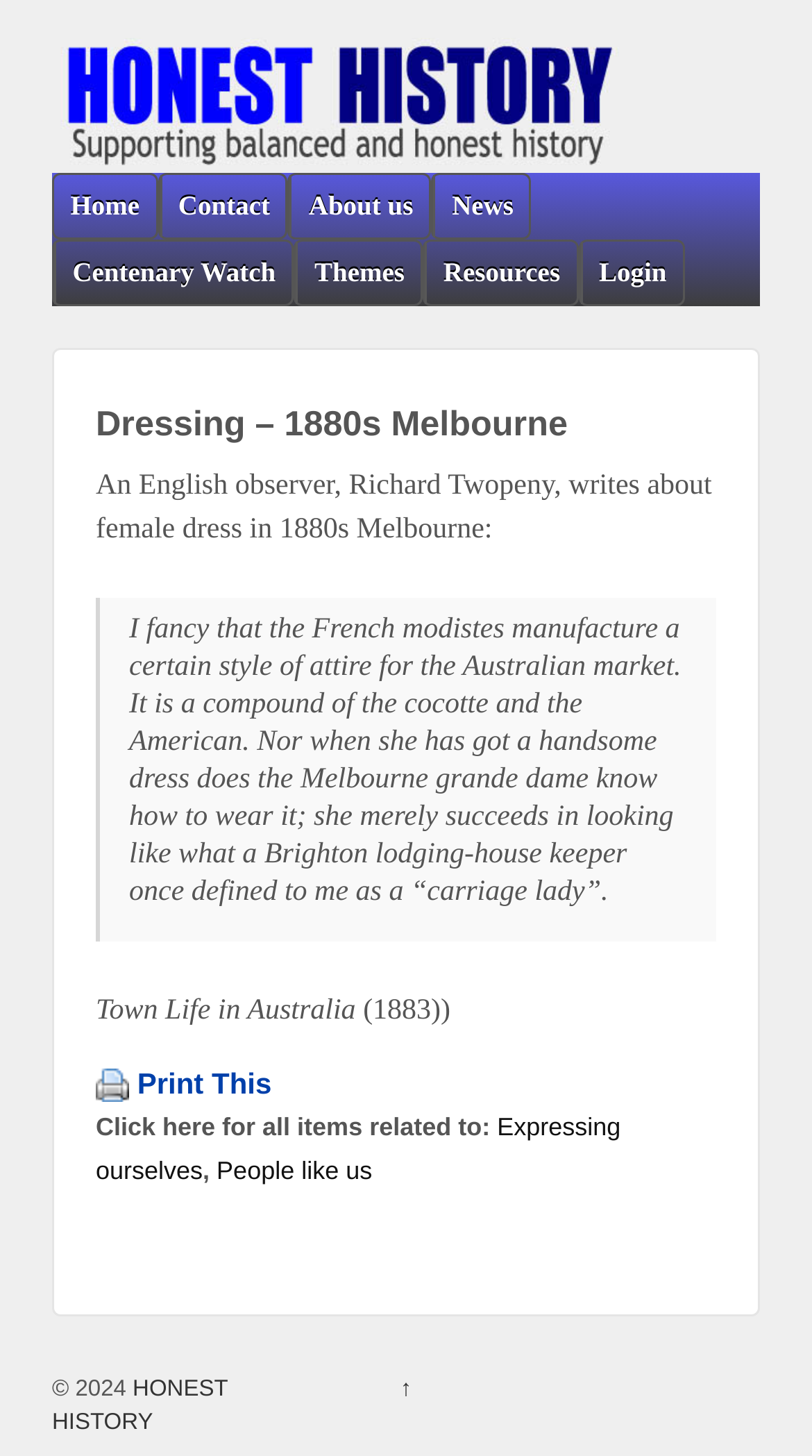What is the title of the book mentioned in the article?
Can you provide a detailed and comprehensive answer to the question?

The title of the book can be found in the text 'Town Life in Australia (1883)', which is a reference to a book published in 1883.